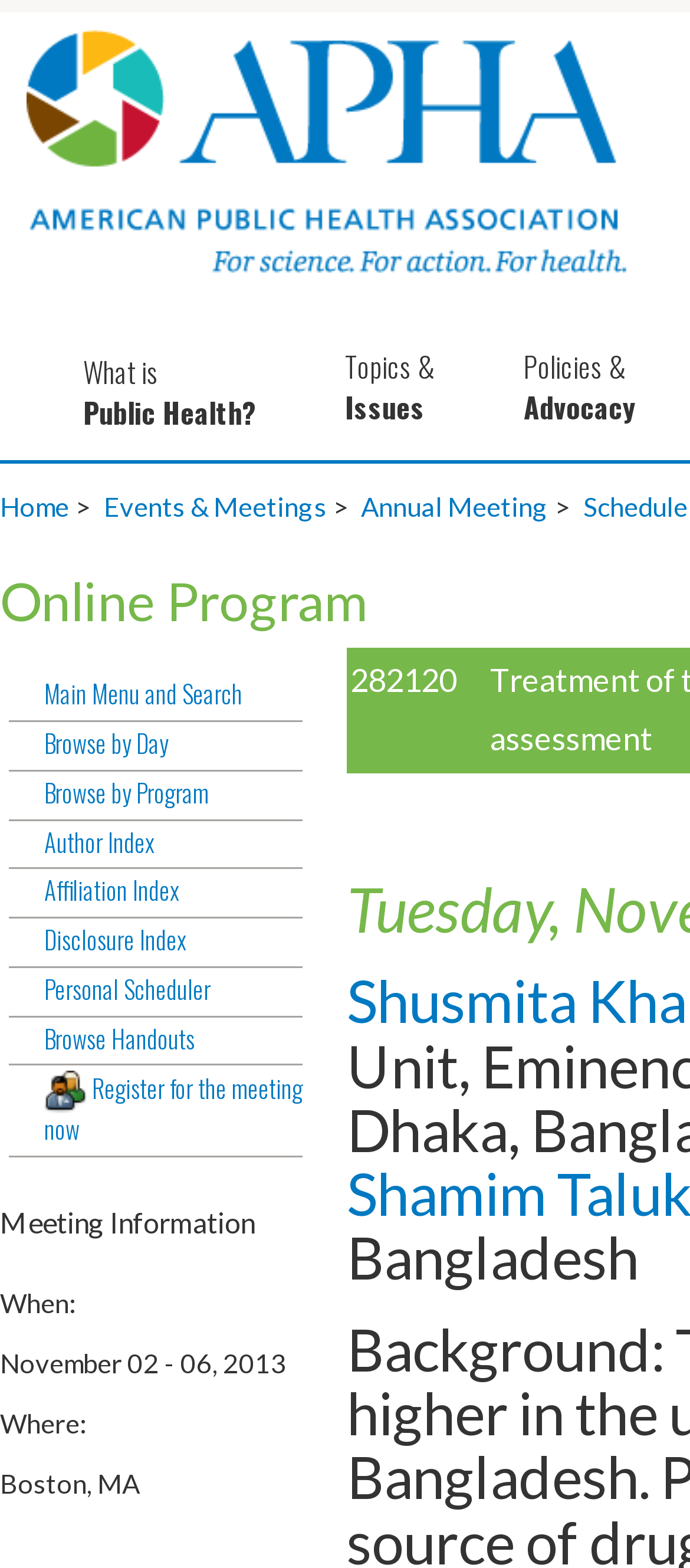Respond to the question with just a single word or phrase: 
What is the name of the organization?

APHA